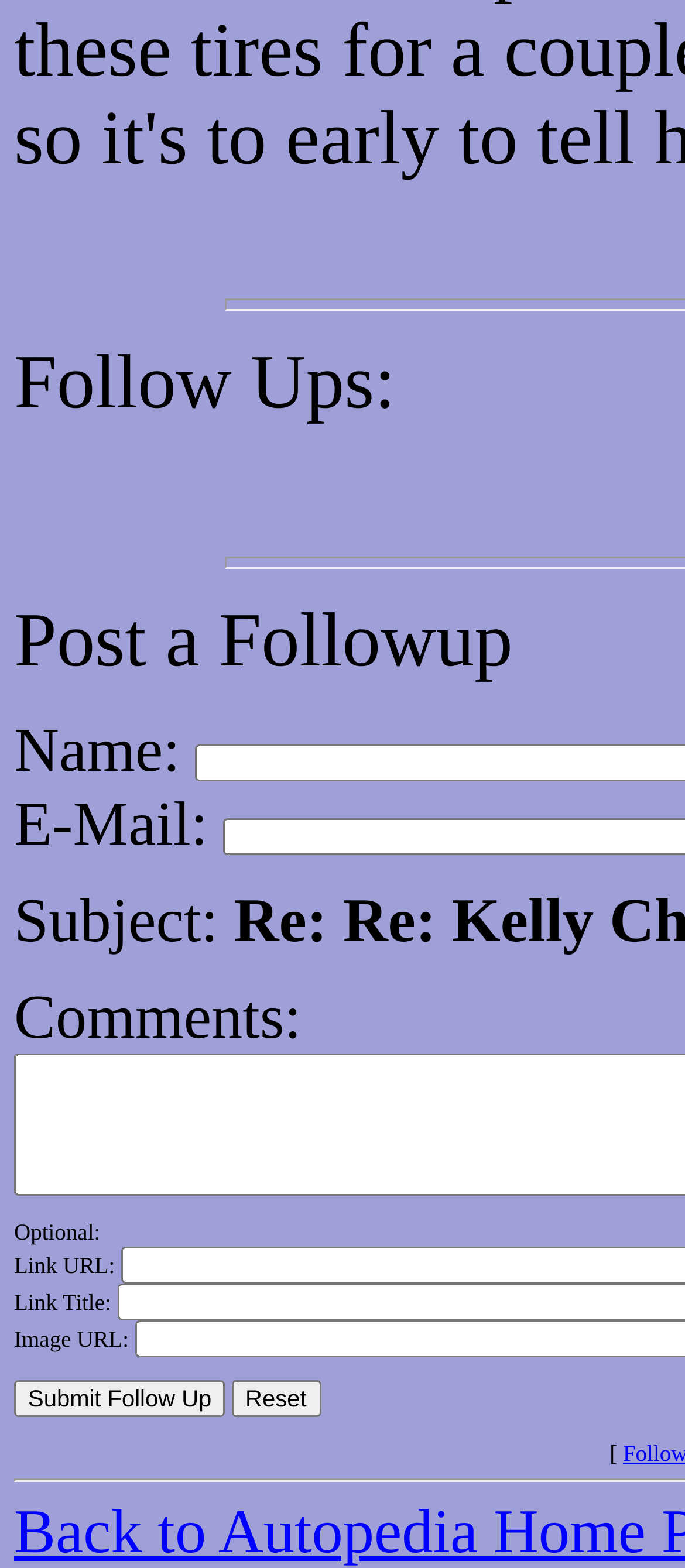Answer this question using a single word or a brief phrase:
What is the first input field on the webpage?

Name